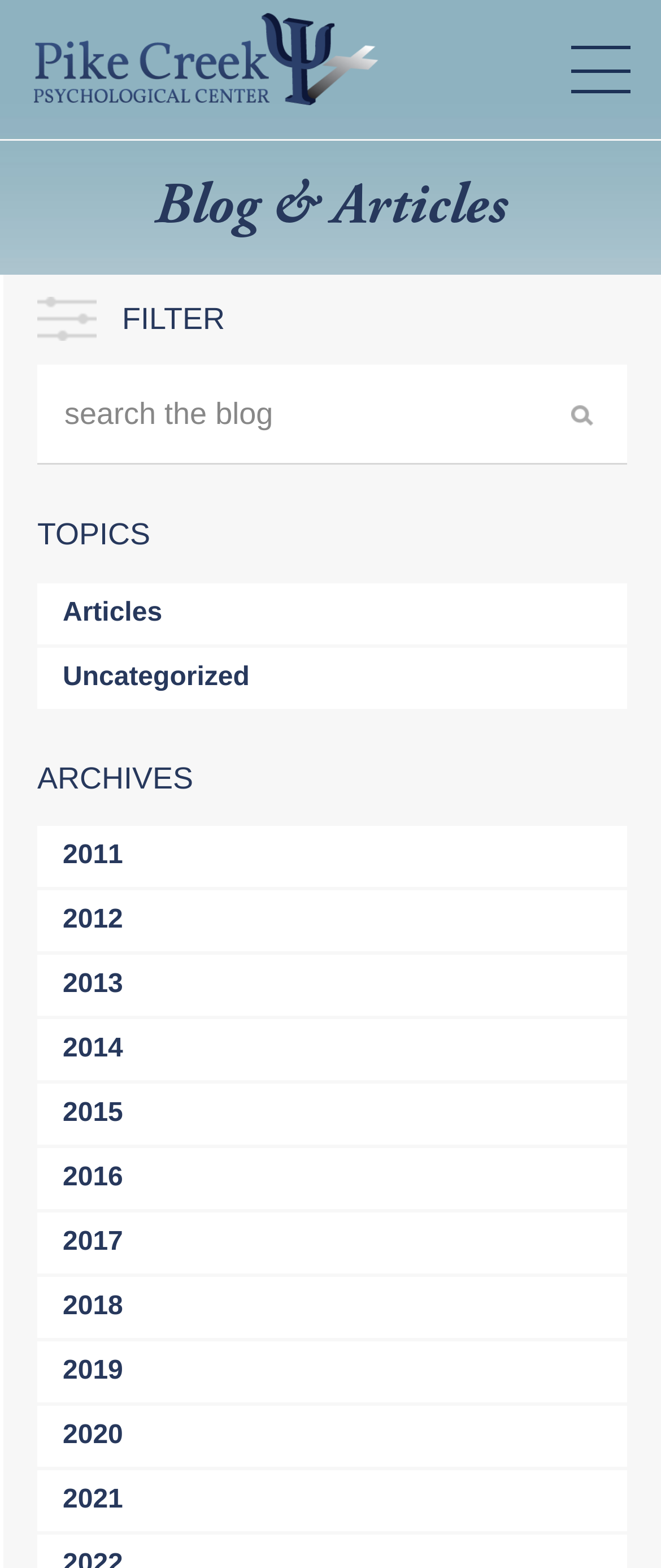Please identify the bounding box coordinates of the element's region that needs to be clicked to fulfill the following instruction: "Click on the search button". The bounding box coordinates should consist of four float numbers between 0 and 1, i.e., [left, top, right, bottom].

[0.854, 0.255, 0.905, 0.276]